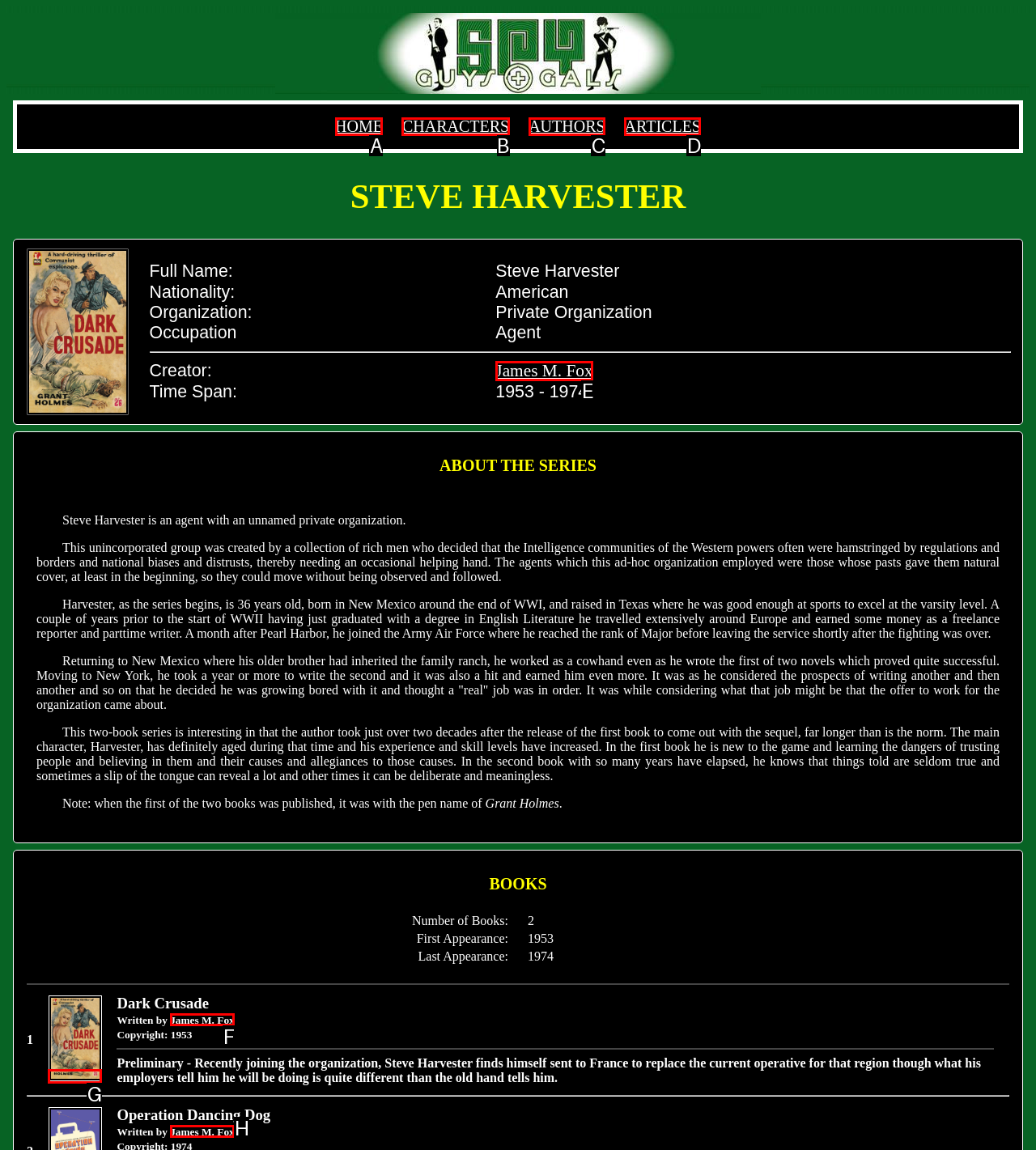Match the HTML element to the description: title="Dark Crusade". Respond with the letter of the correct option directly.

G